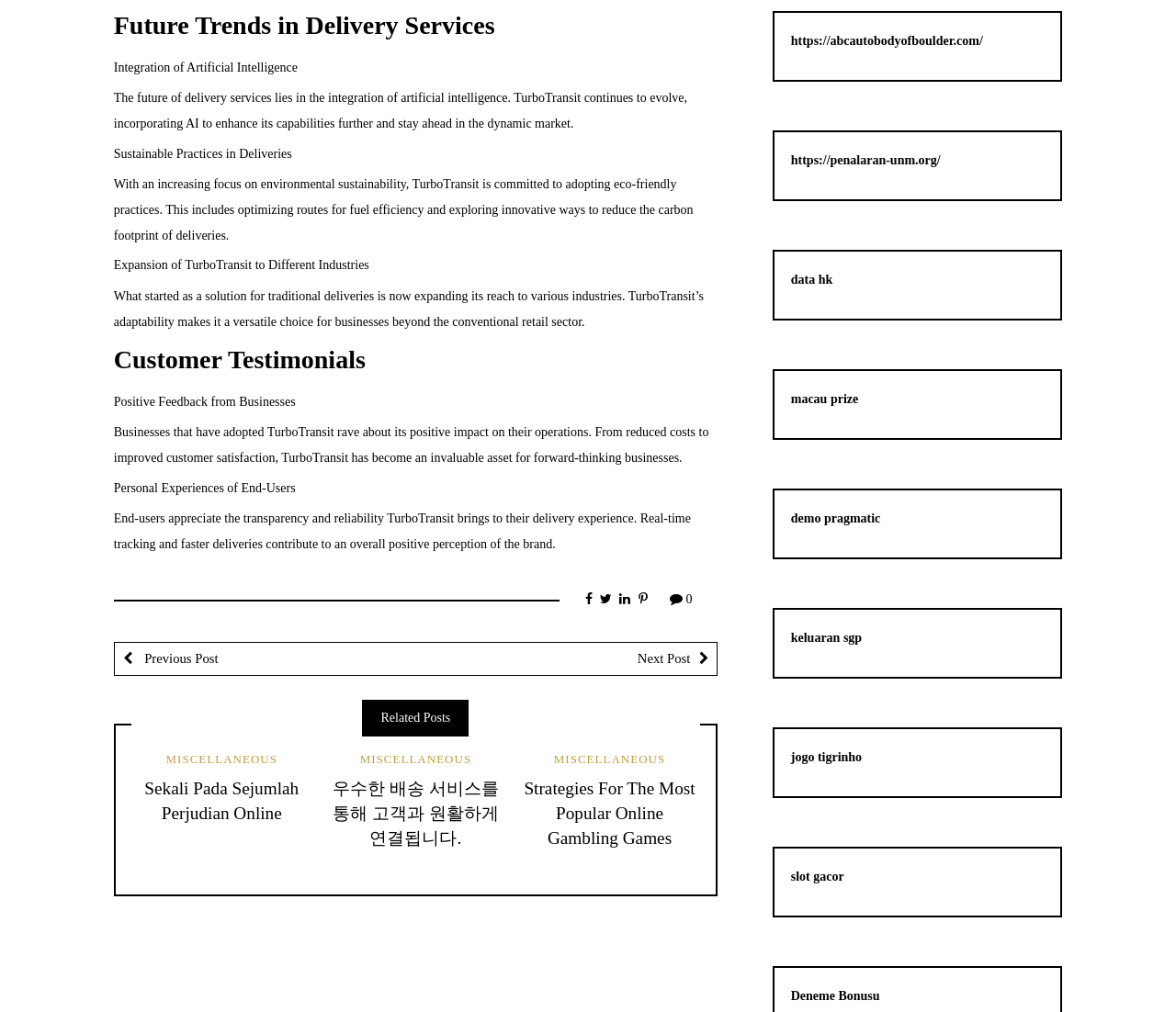Determine the bounding box coordinates for the area that should be clicked to carry out the following instruction: "Click on the Previous Post link".

[0.097, 0.635, 0.353, 0.667]